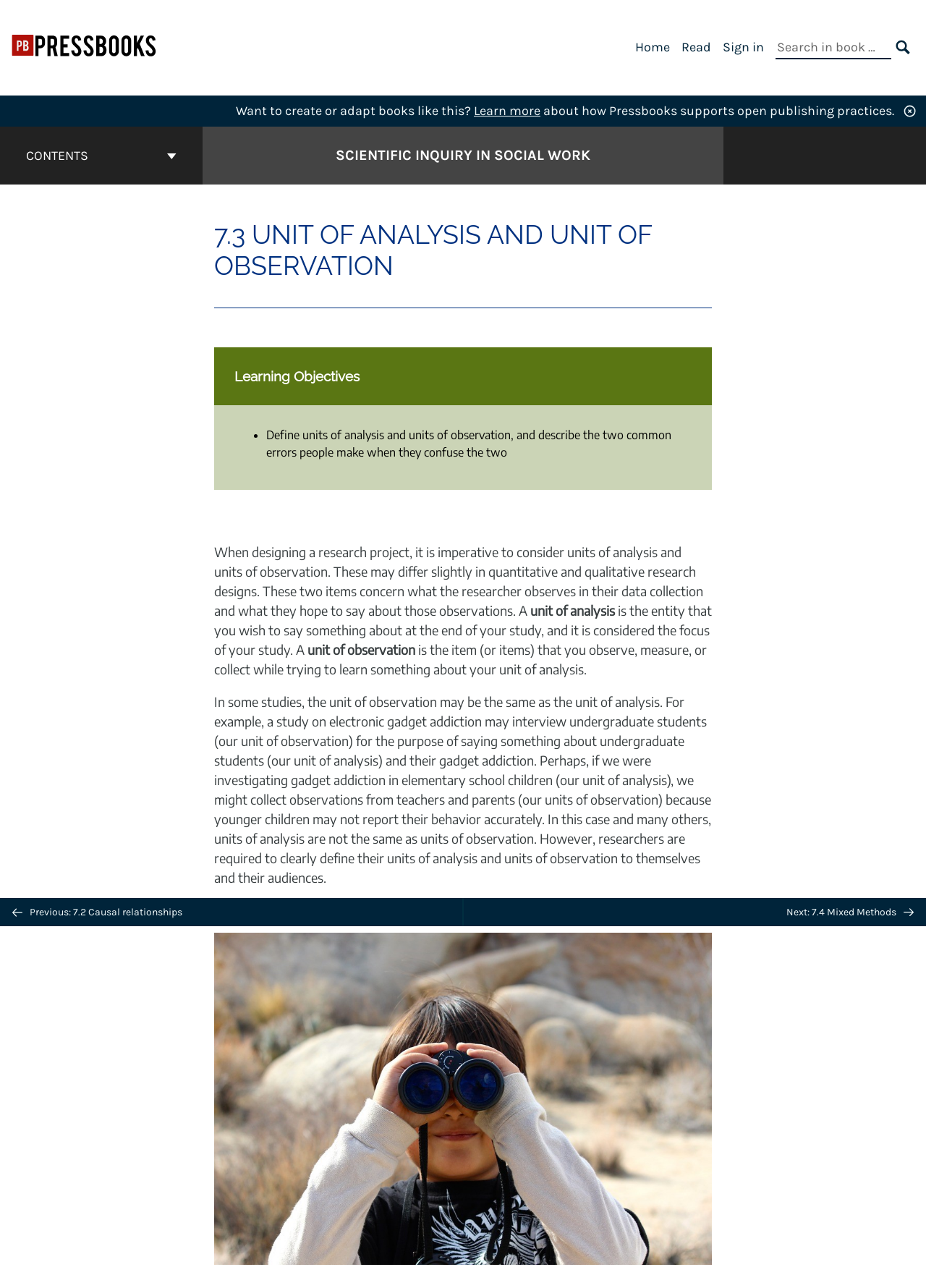Please locate the bounding box coordinates of the region I need to click to follow this instruction: "Learn more about how Pressbooks supports open publishing practices".

[0.512, 0.08, 0.584, 0.092]